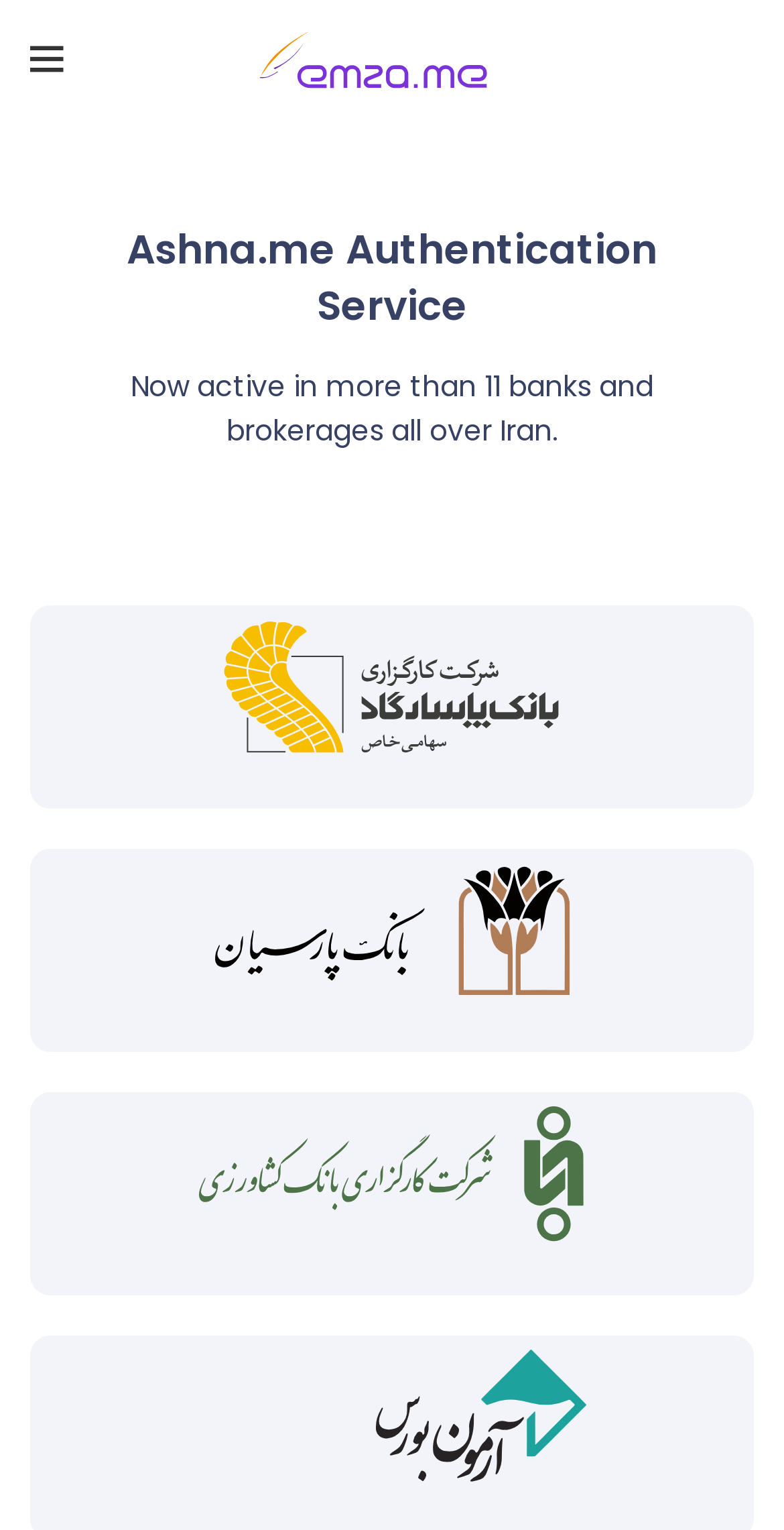Give a short answer using one word or phrase for the question:
How many banks and brokerages does Ashna.me support?

More than 11